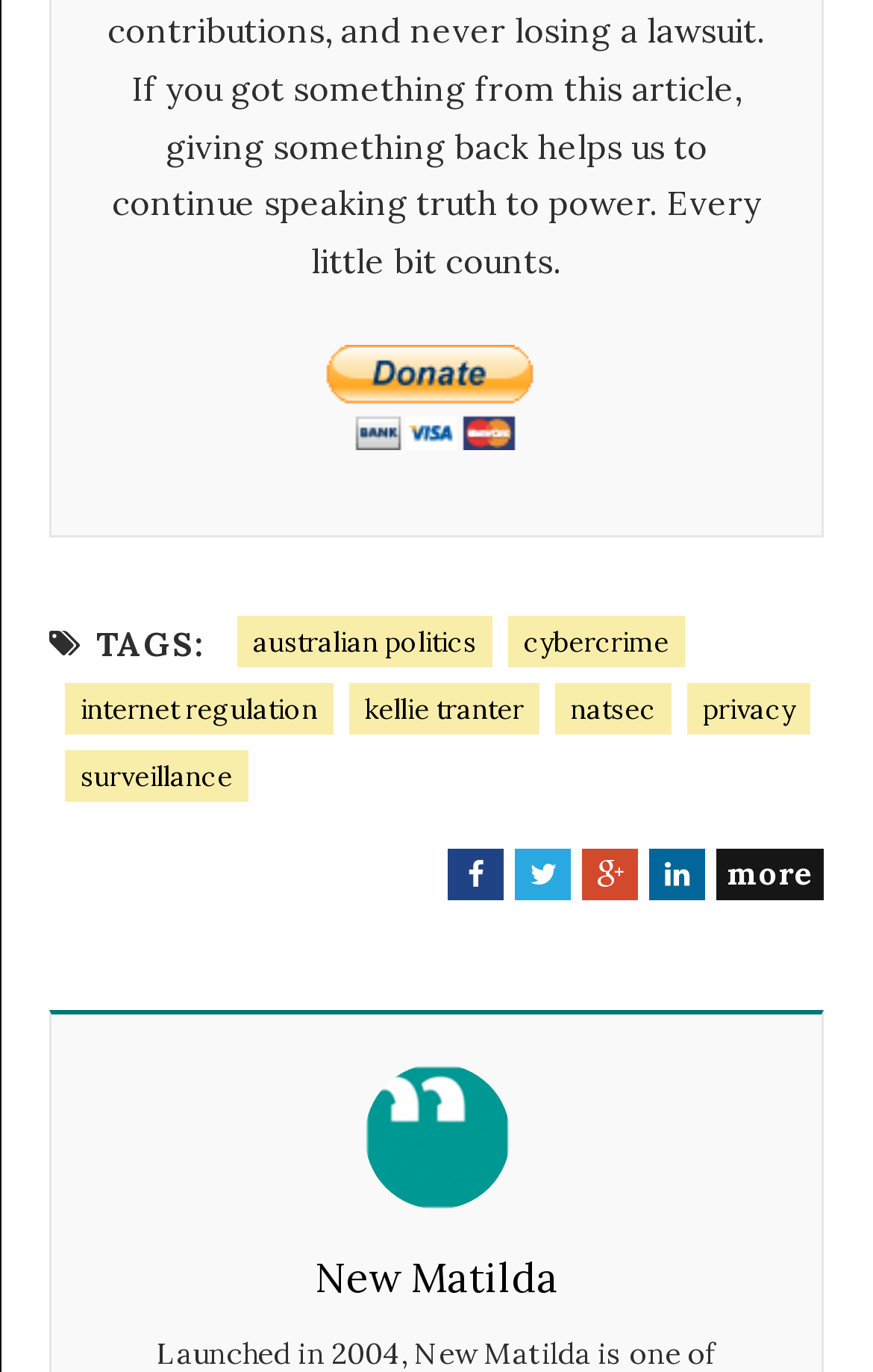Please provide a detailed answer to the question below based on the screenshot: 
What is the name of the publication?

The link 'New Matilda' at the bottom of the webpage suggests that it is the name of the publication.